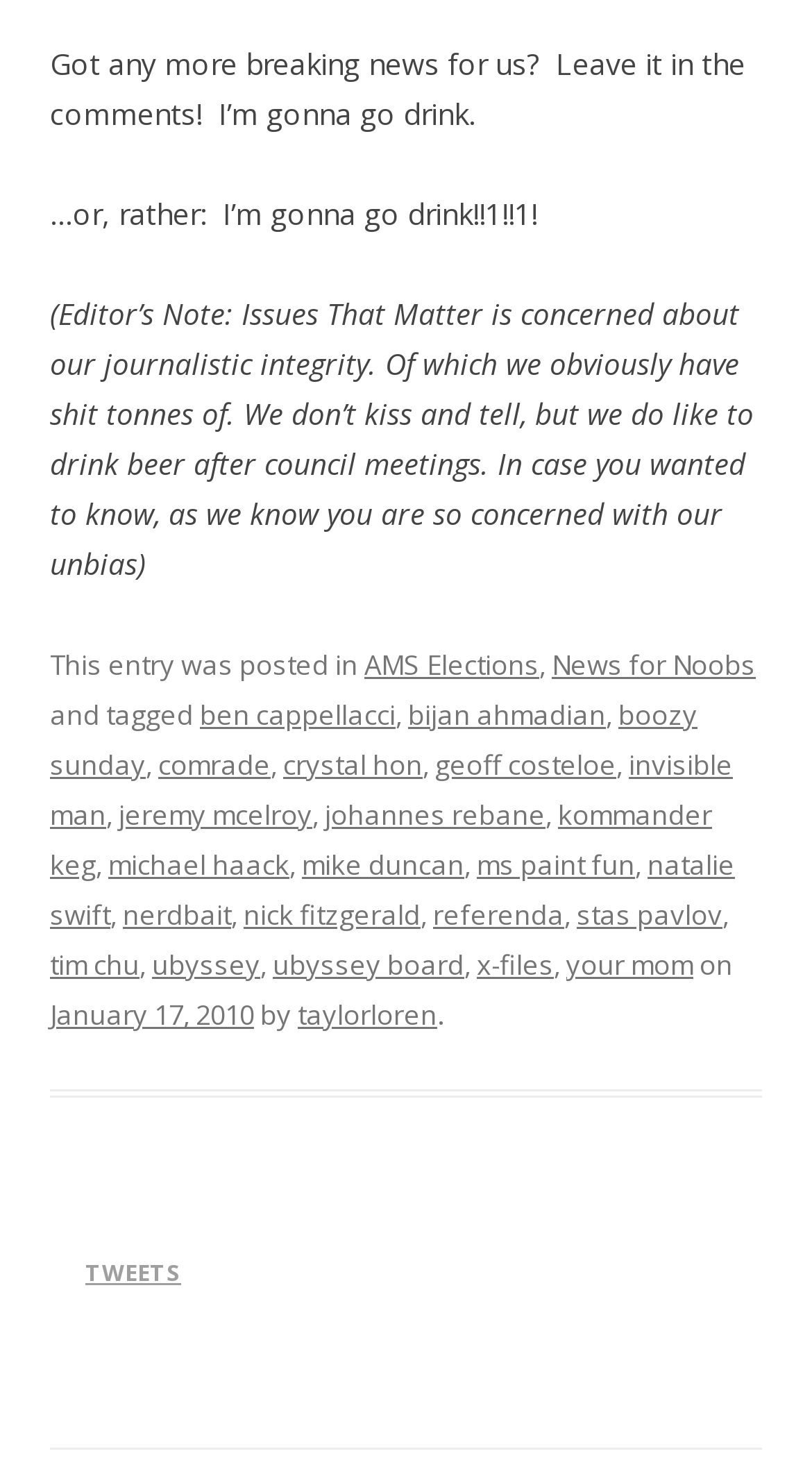Please find the bounding box coordinates in the format (top-left x, top-left y, bottom-right x, bottom-right y) for the given element description. Ensure the coordinates are floating point numbers between 0 and 1. Description: comrade

[0.195, 0.506, 0.333, 0.532]